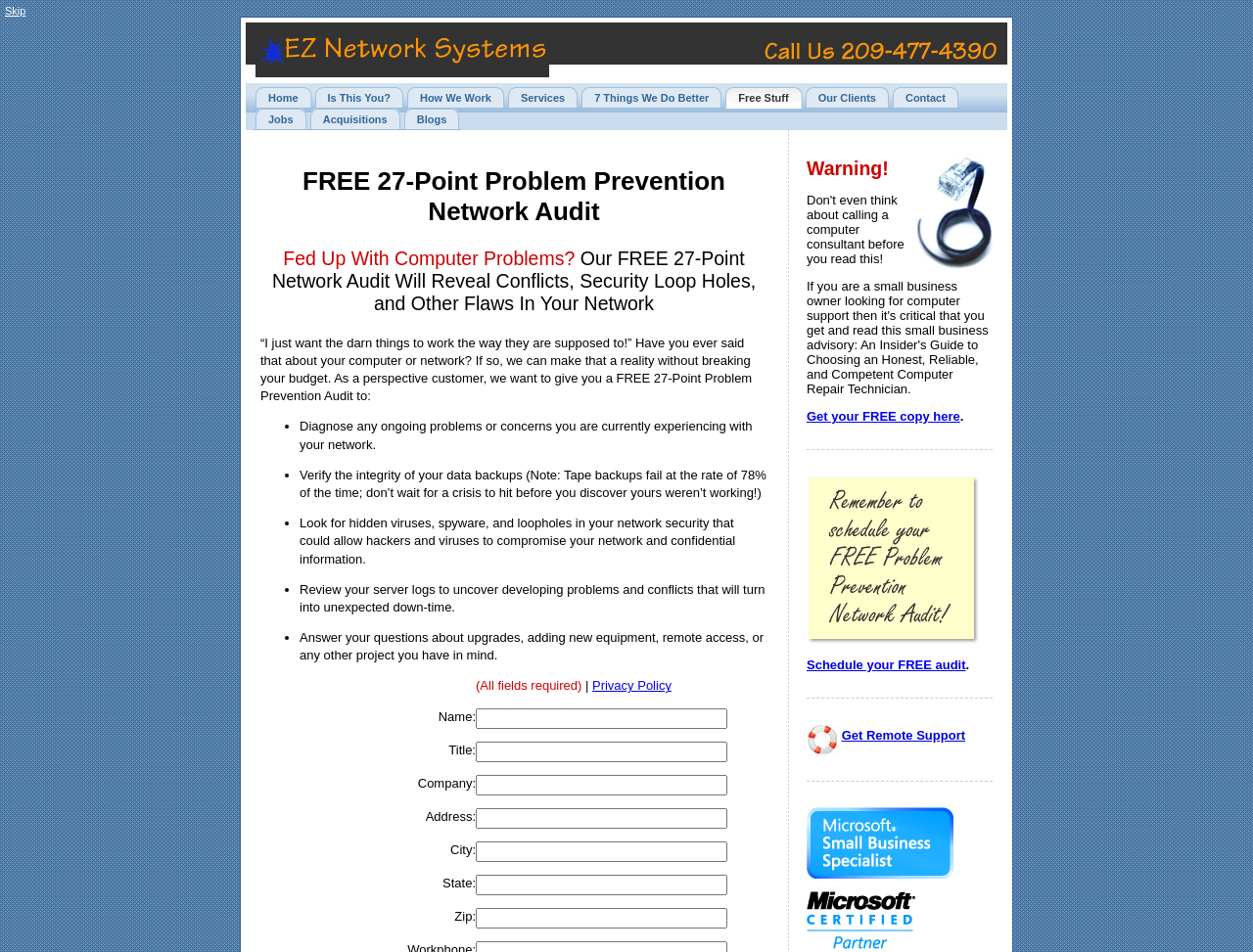Locate the bounding box of the UI element with the following description: "7 Things We Do Better".

[0.47, 0.091, 0.578, 0.113]